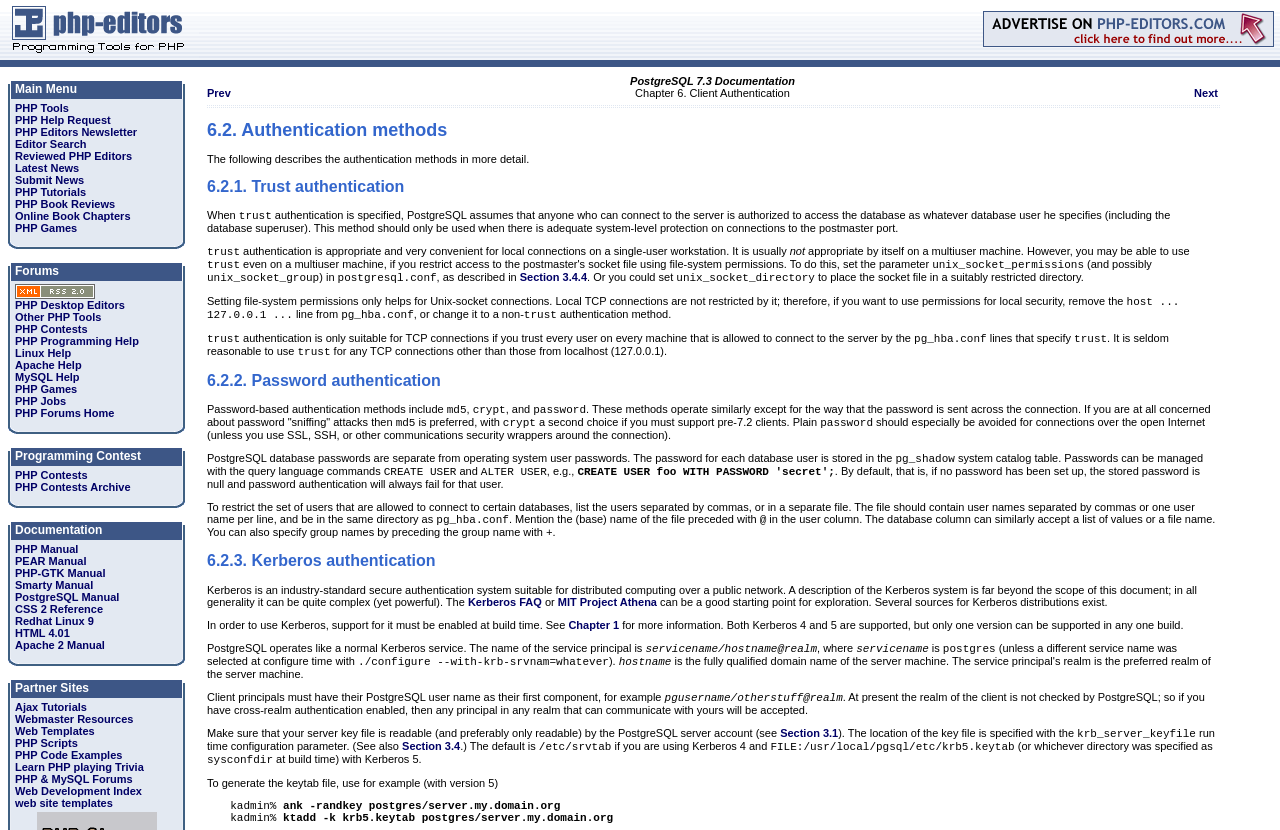Please find and report the bounding box coordinates of the element to click in order to perform the following action: "Read PHP Book Reviews". The coordinates should be expressed as four float numbers between 0 and 1, in the format [left, top, right, bottom].

[0.012, 0.239, 0.09, 0.253]